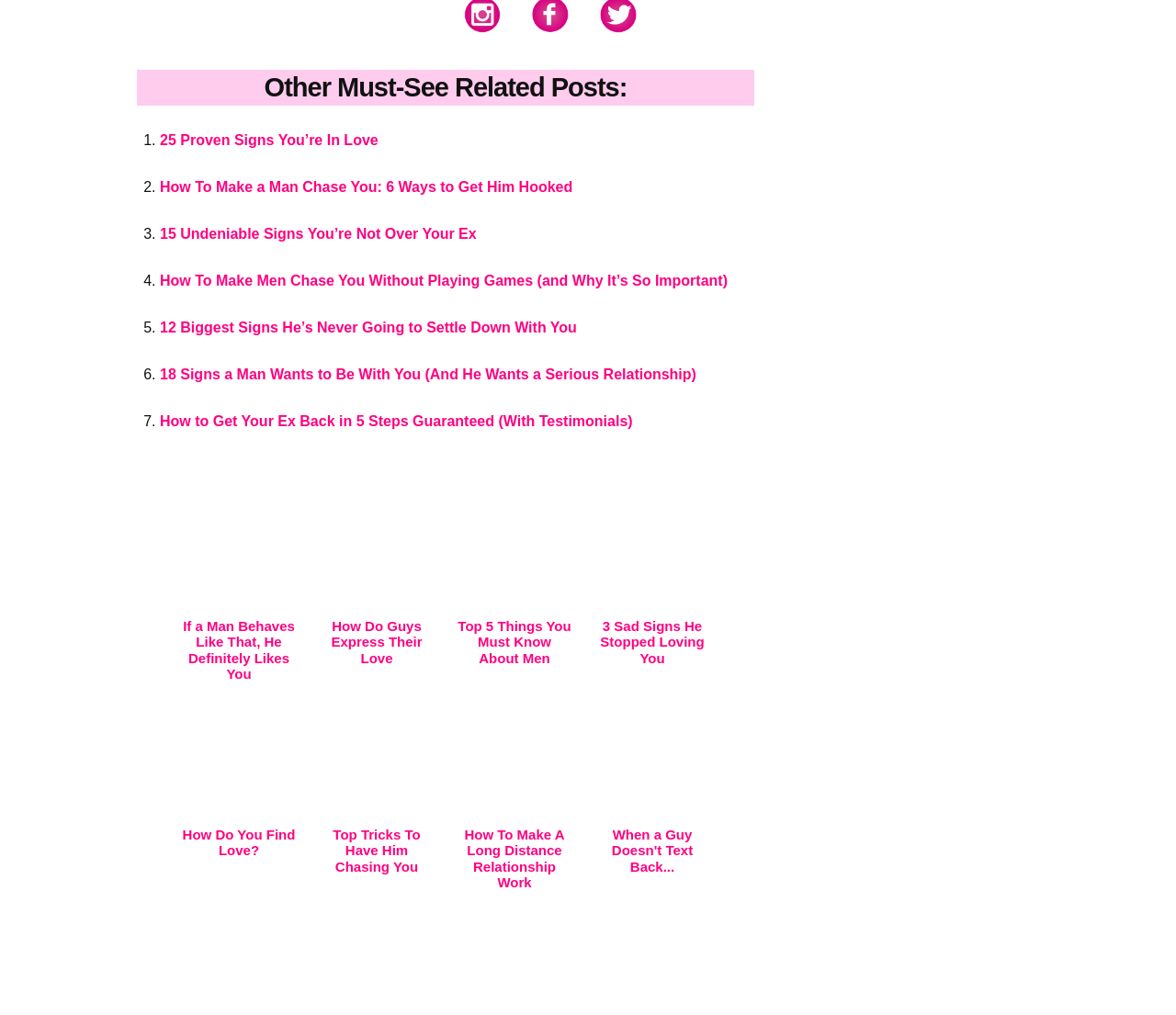Locate the bounding box of the user interface element based on this description: "How Do You Find Love?".

[0.148, 0.681, 0.259, 0.846]